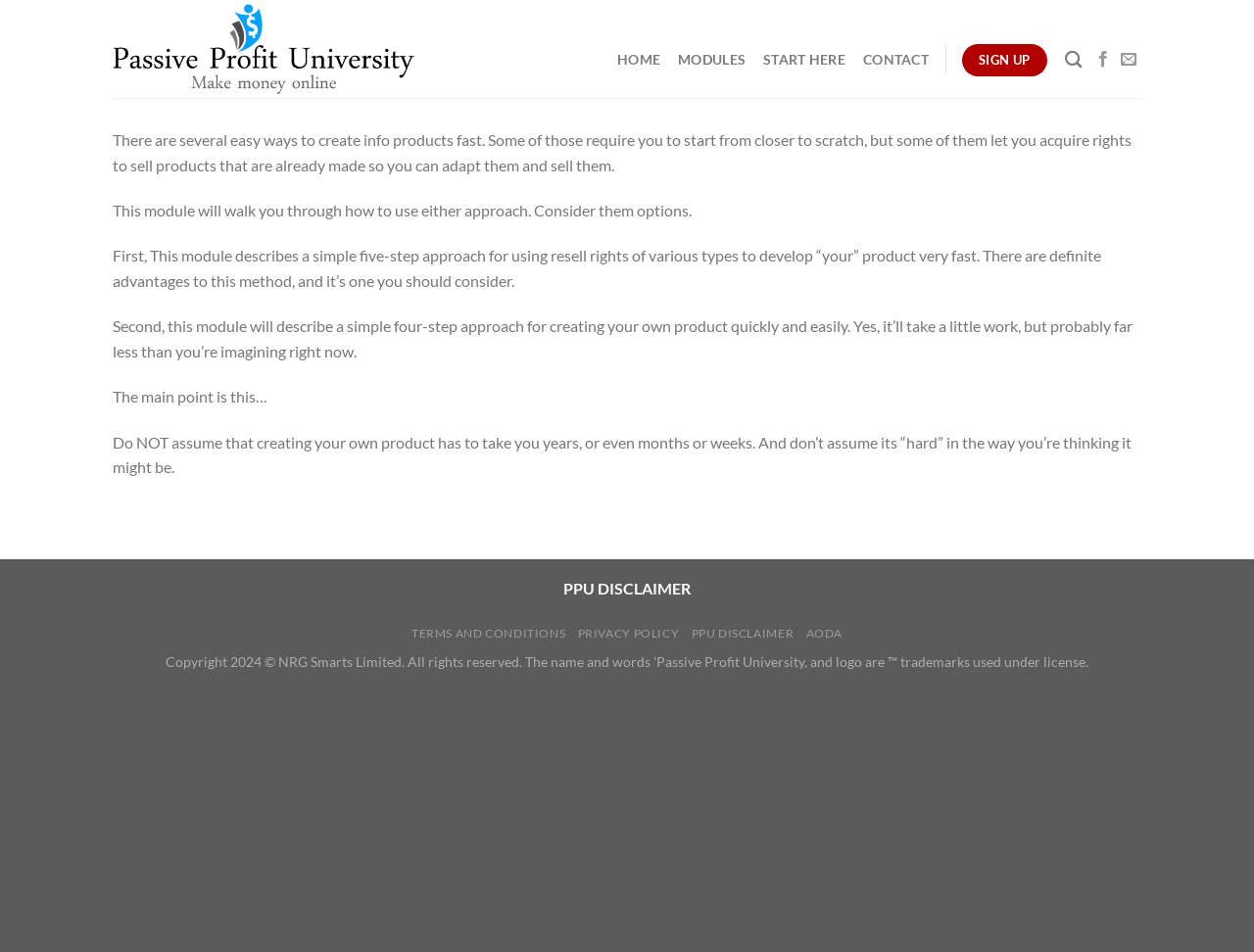Using the format (top-left x, top-left y, bottom-right x, bottom-right y), and given the element description, identify the bounding box coordinates within the screenshot: Home

[0.492, 0.044, 0.527, 0.083]